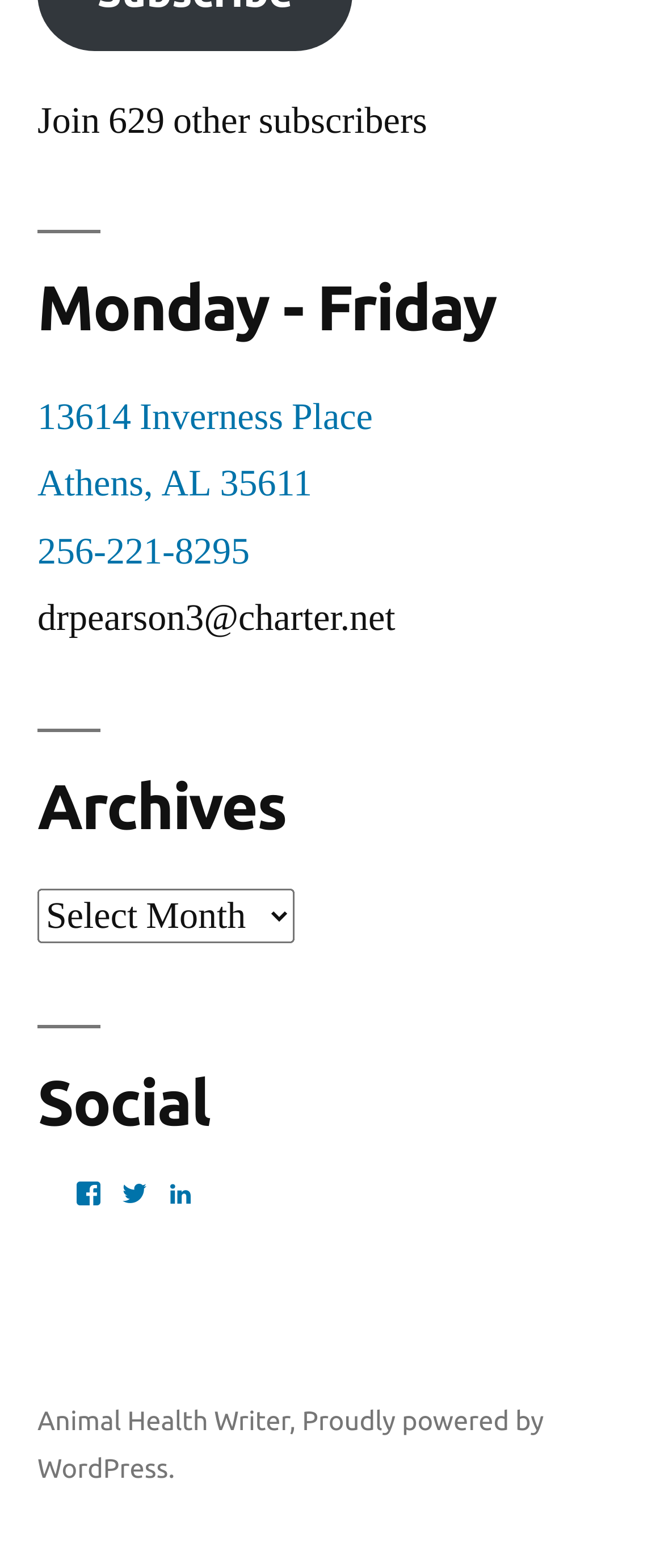Please mark the bounding box coordinates of the area that should be clicked to carry out the instruction: "Read about the terms of service".

None